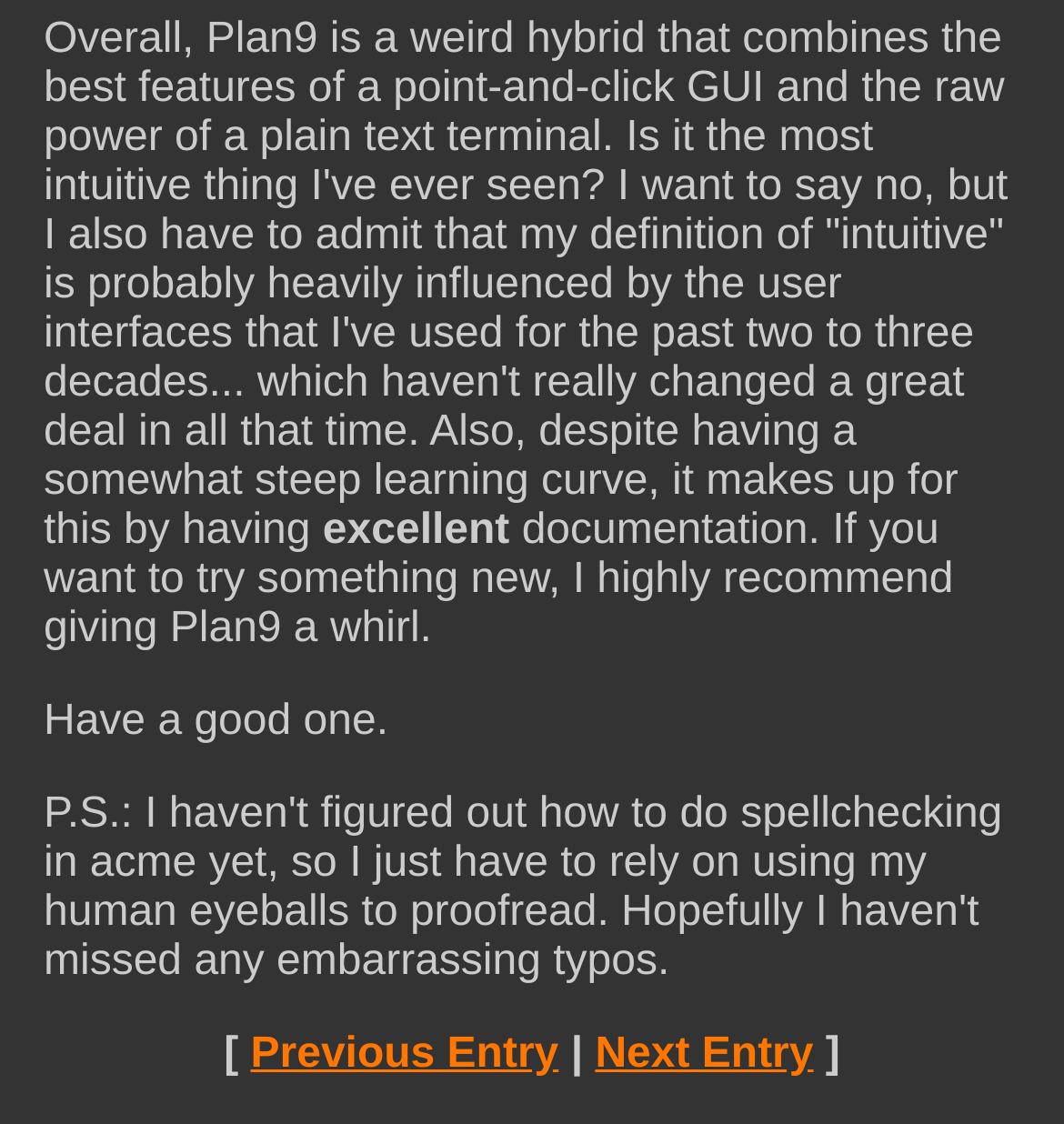Answer the question using only a single word or phrase: 
How many links are present at the bottom of the page?

2